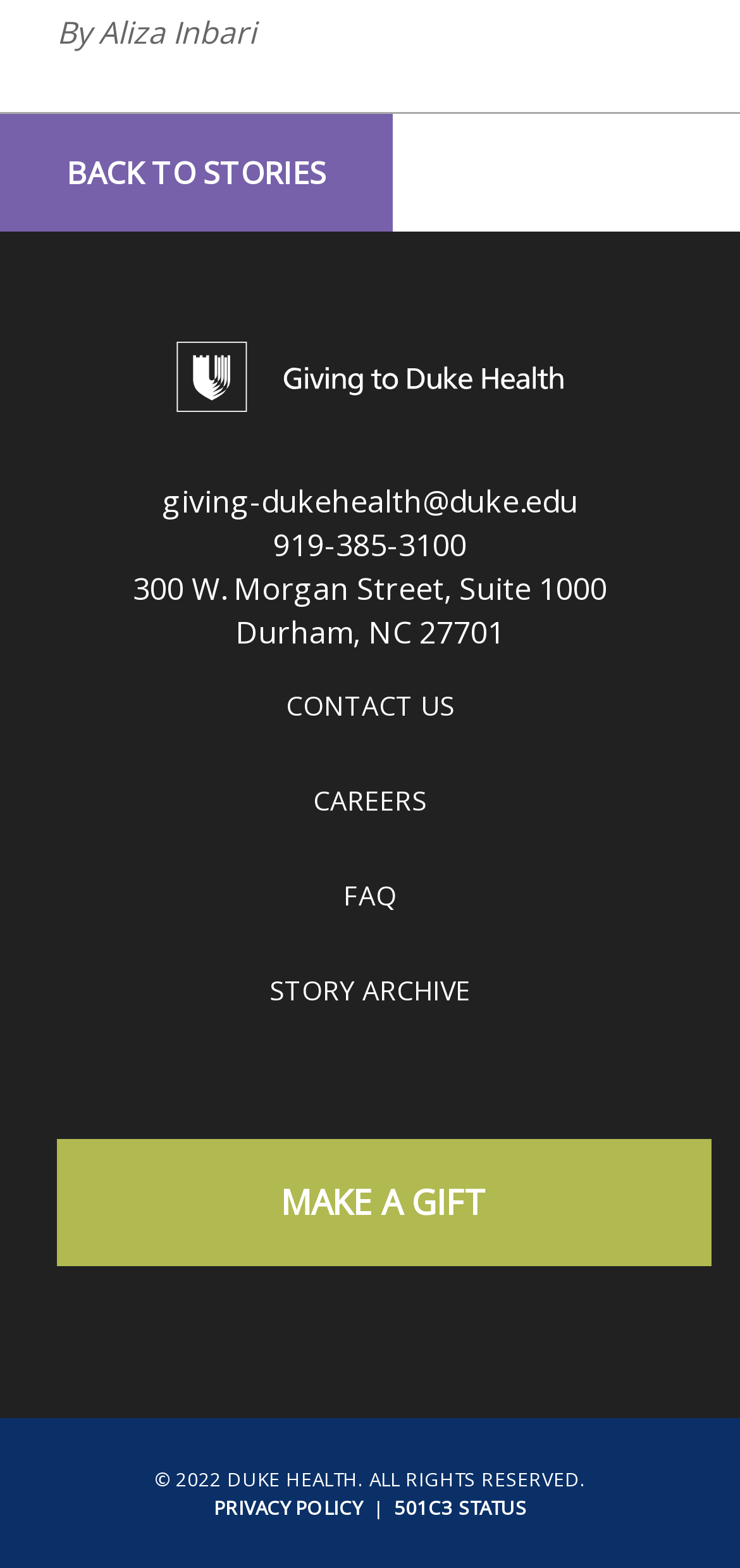Provide the bounding box coordinates for the UI element that is described as: "FAQ".

[0.426, 0.541, 0.574, 0.601]